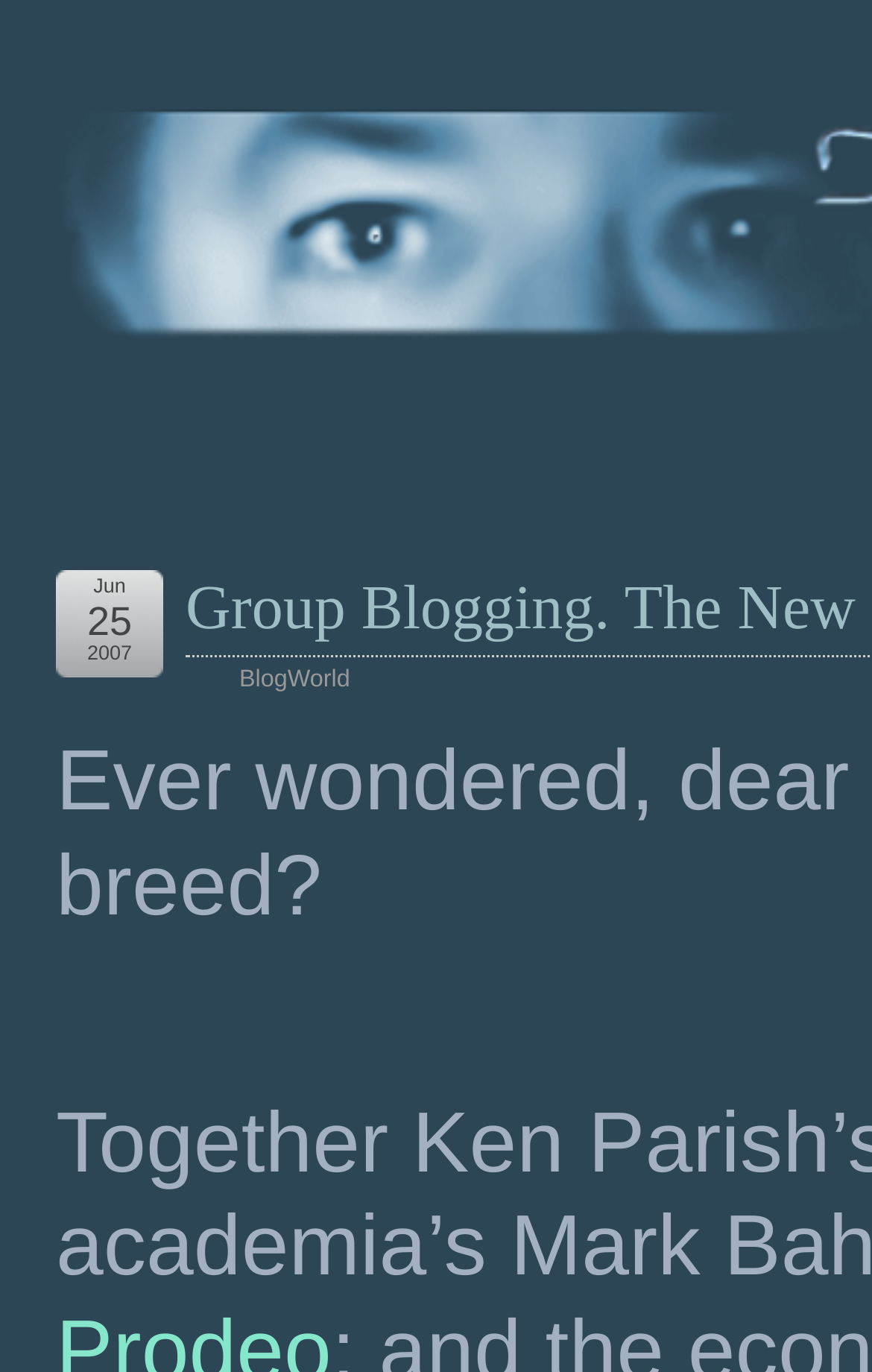Is there a link to another blog?
Please give a detailed and thorough answer to the question, covering all relevant points.

I found a link element with the text 'BlogWorld' which suggests that it is a link to another blog.